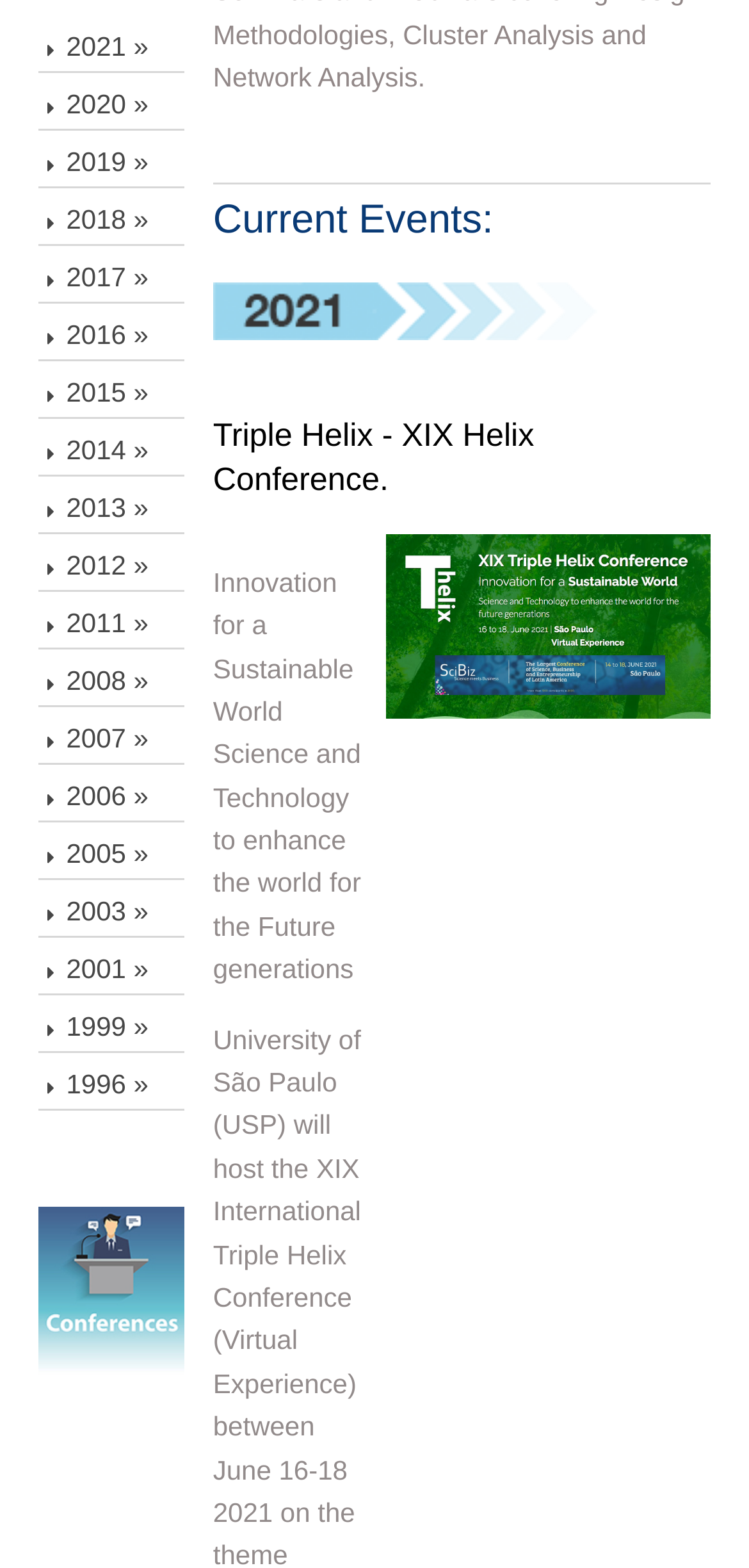How many years are listed?
Craft a detailed and extensive response to the question.

I counted the number of links with year labels, starting from 2021 to 1996, and found 24 years listed.